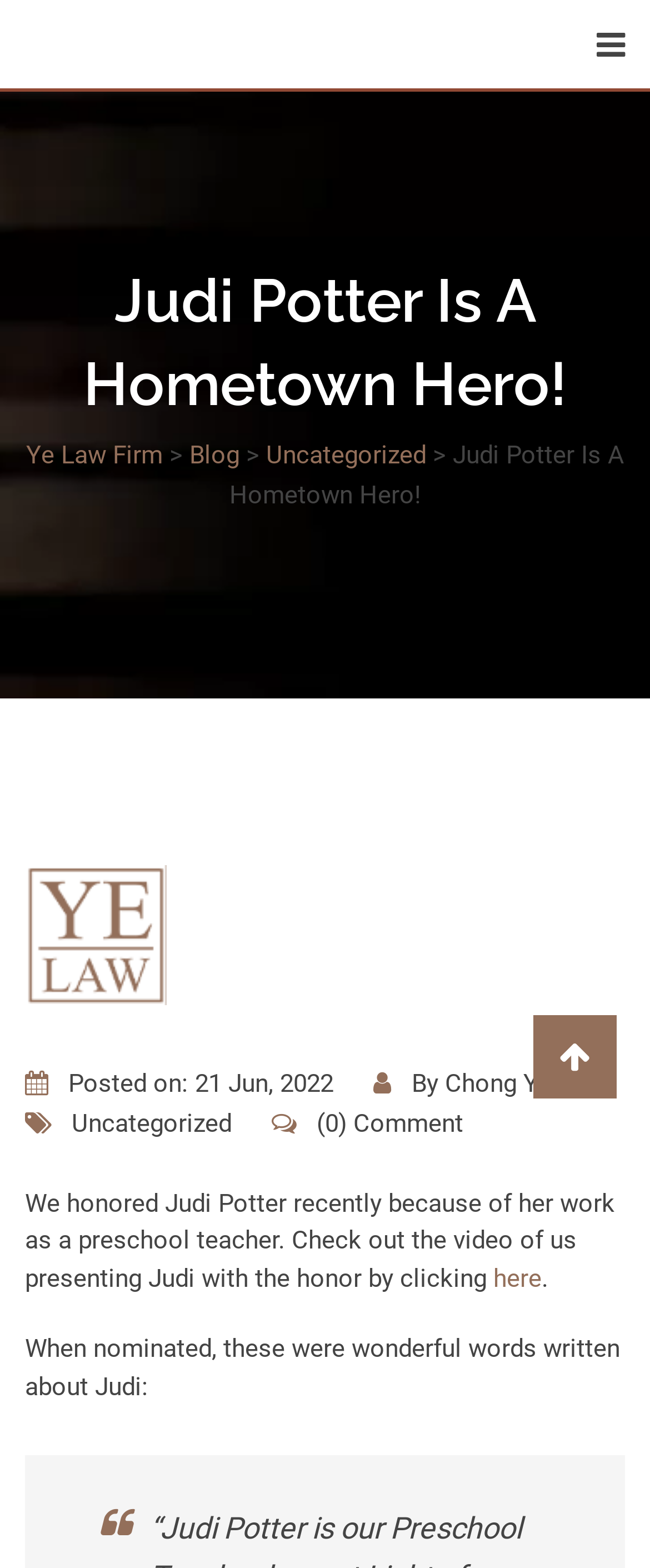What is the category of the article?
Please give a detailed and elaborate answer to the question based on the image.

I found the category of the article by looking at the text 'Uncategorized' which is located above the article content and also next to the author's name.